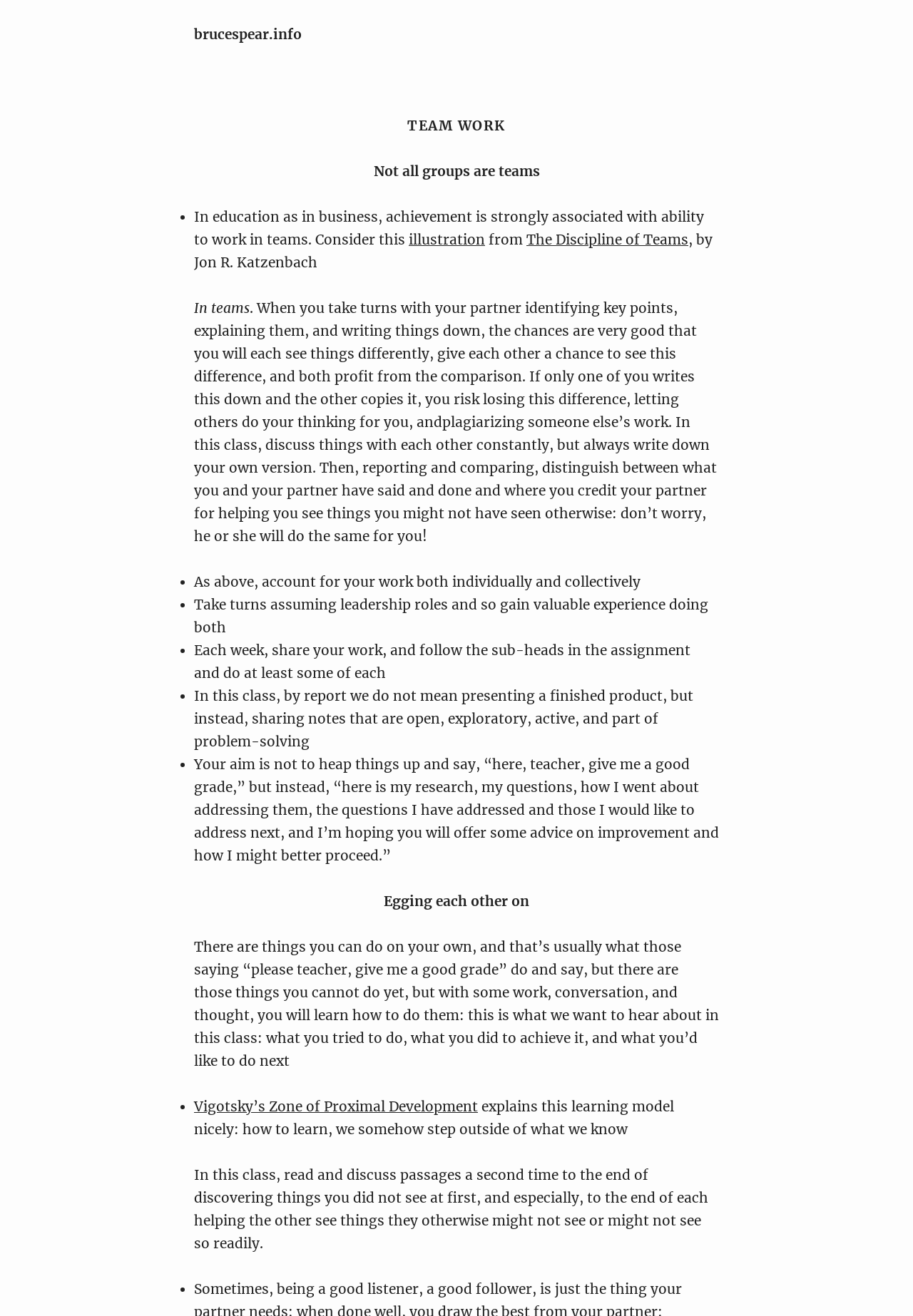Please answer the following question using a single word or phrase: 
What is the importance of discussing passages a second time?

Discovering new things